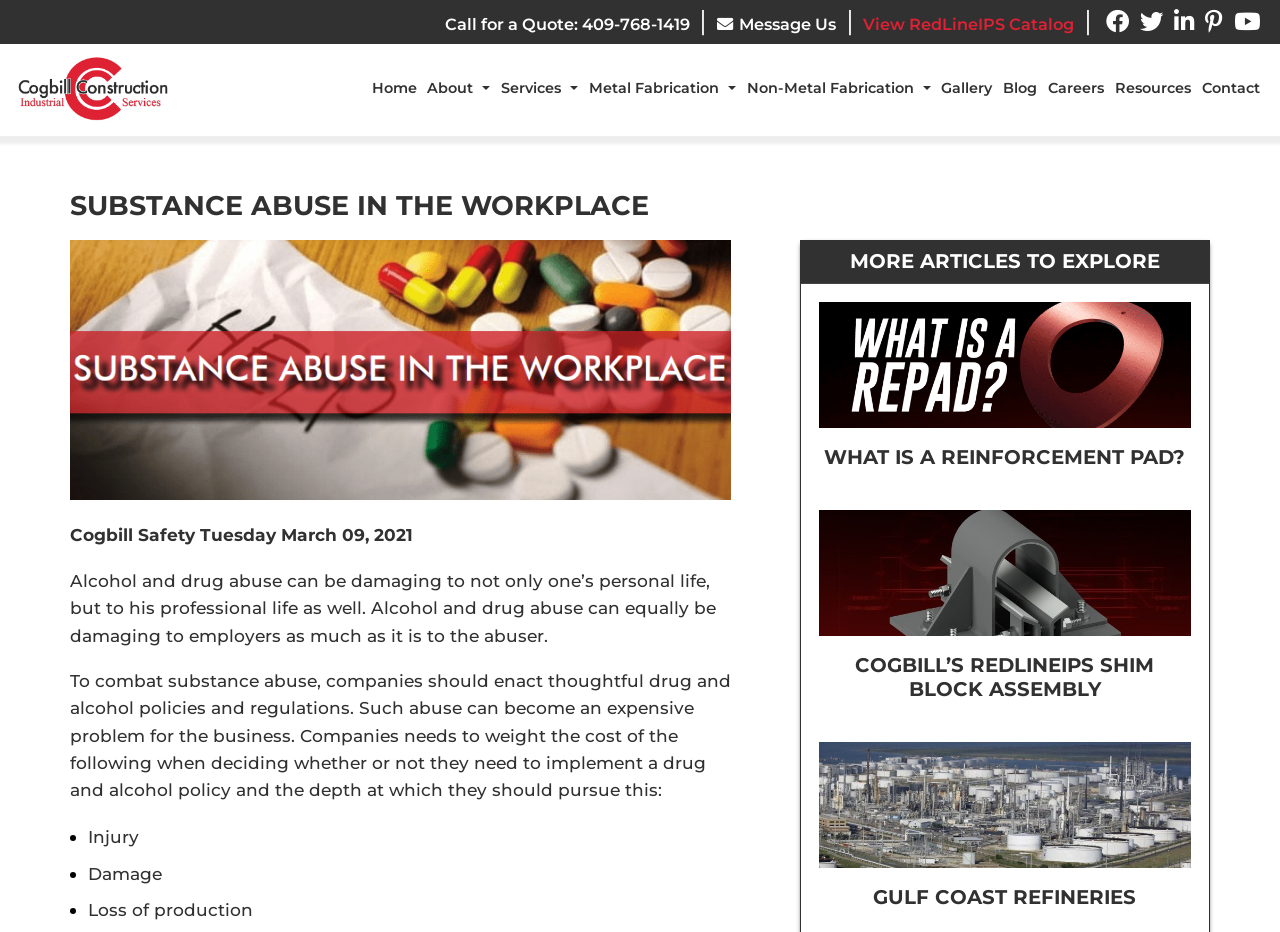Determine the bounding box coordinates for the area you should click to complete the following instruction: "Read the article 'WHAT IS A REINFORCEMENT PAD?'".

[0.64, 0.478, 0.93, 0.504]